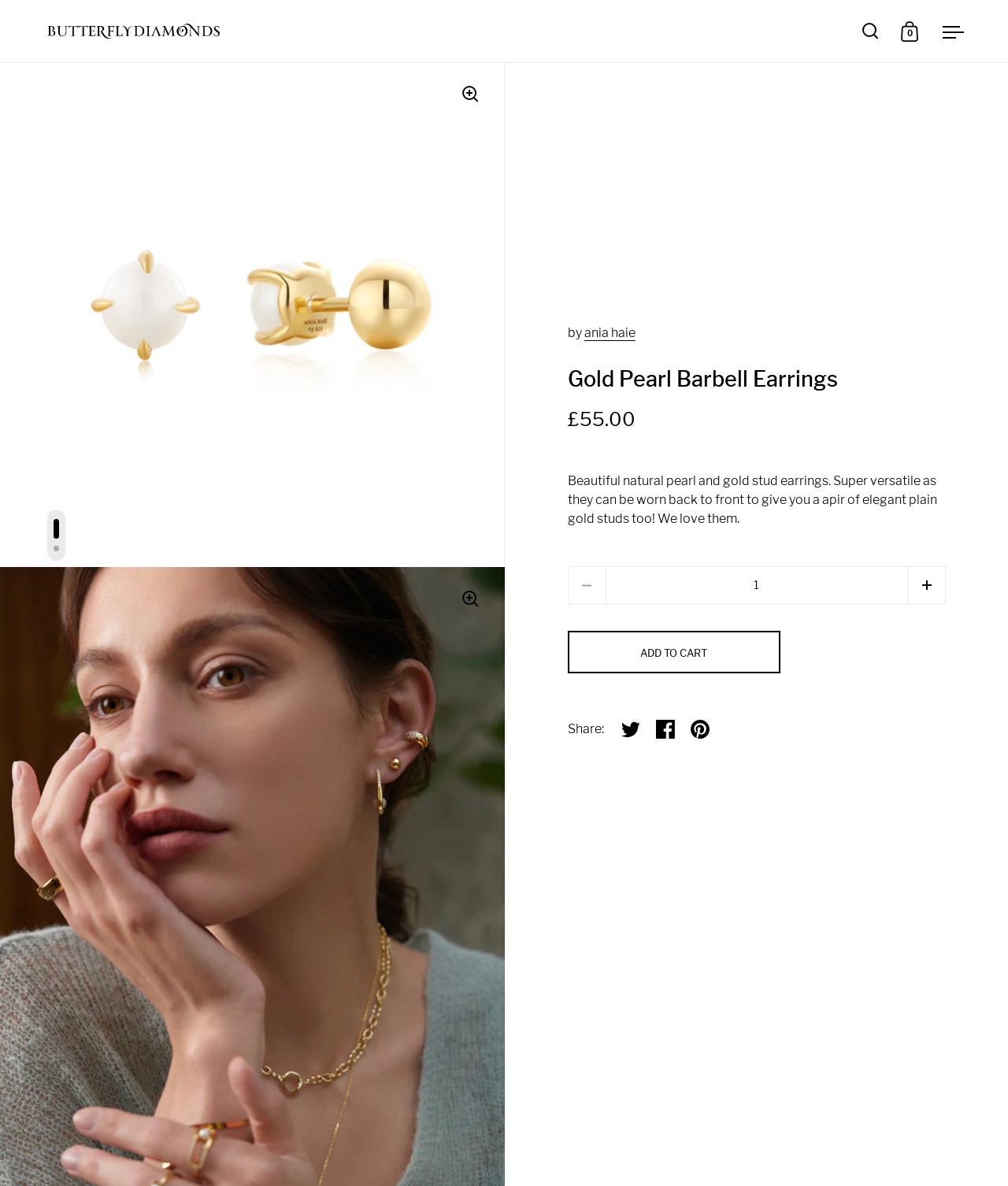Respond to the following question with a brief word or phrase:
Who is the designer of the earrings?

Ania Haie